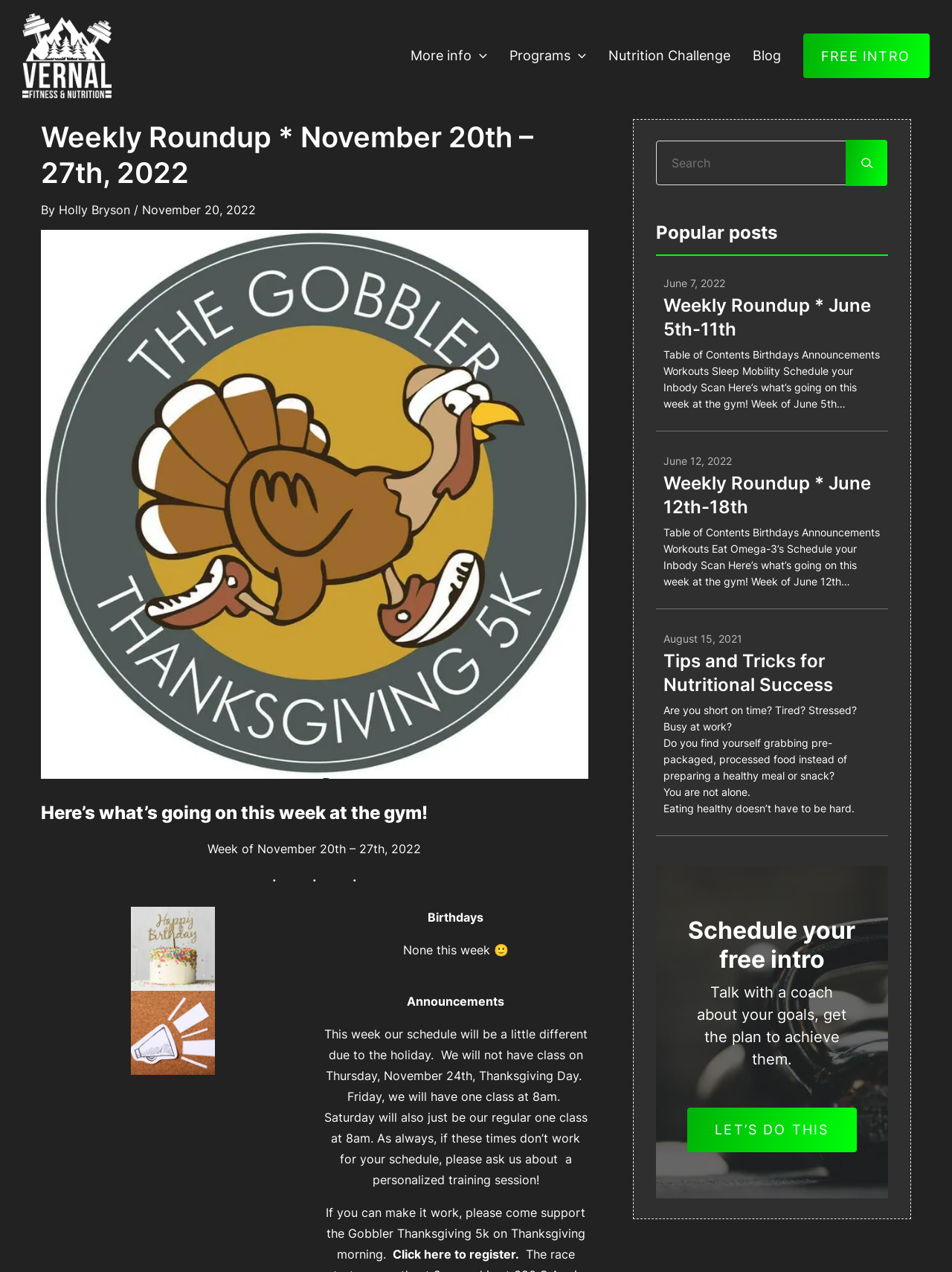Specify the bounding box coordinates of the area to click in order to execute this command: 'Search for something'. The coordinates should consist of four float numbers ranging from 0 to 1, and should be formatted as [left, top, right, bottom].

[0.689, 0.111, 0.889, 0.146]